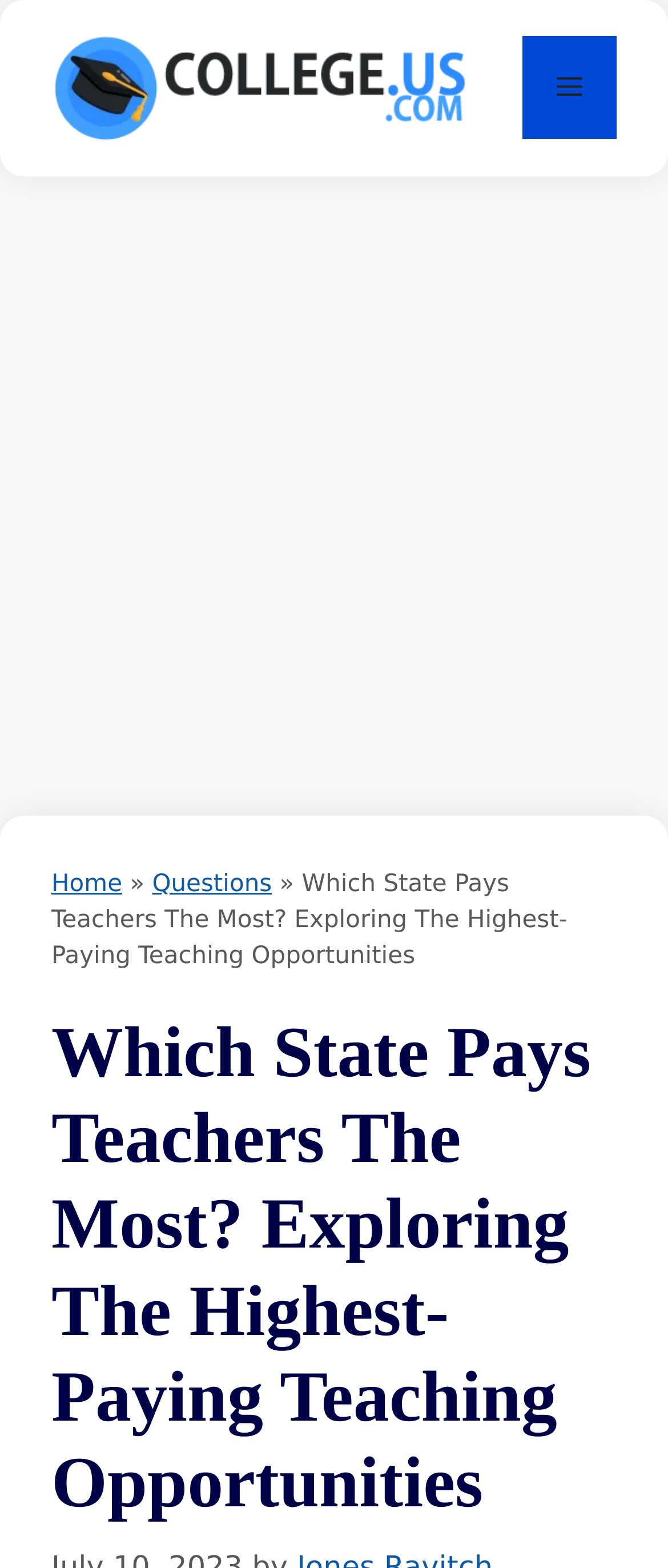Based on what you see in the screenshot, provide a thorough answer to this question: What is the vertical position of the 'breadcrumbs' navigation element?

I compared the y1 and y2 coordinates of the 'breadcrumbs' navigation element and found that it is located in the middle of the webpage, with its top edge at y1=0.552 and its bottom edge at y2=0.621.